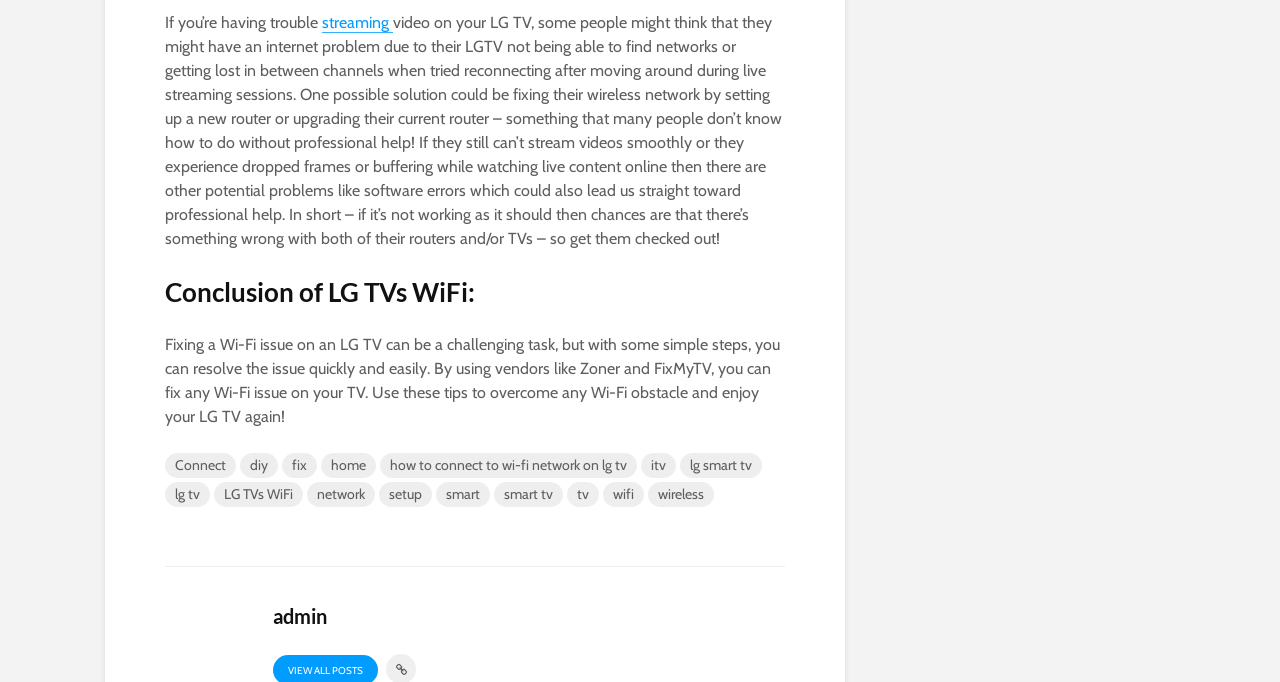Reply to the question with a single word or phrase:
What is the main topic of this webpage?

LG TV Wi-Fi issues